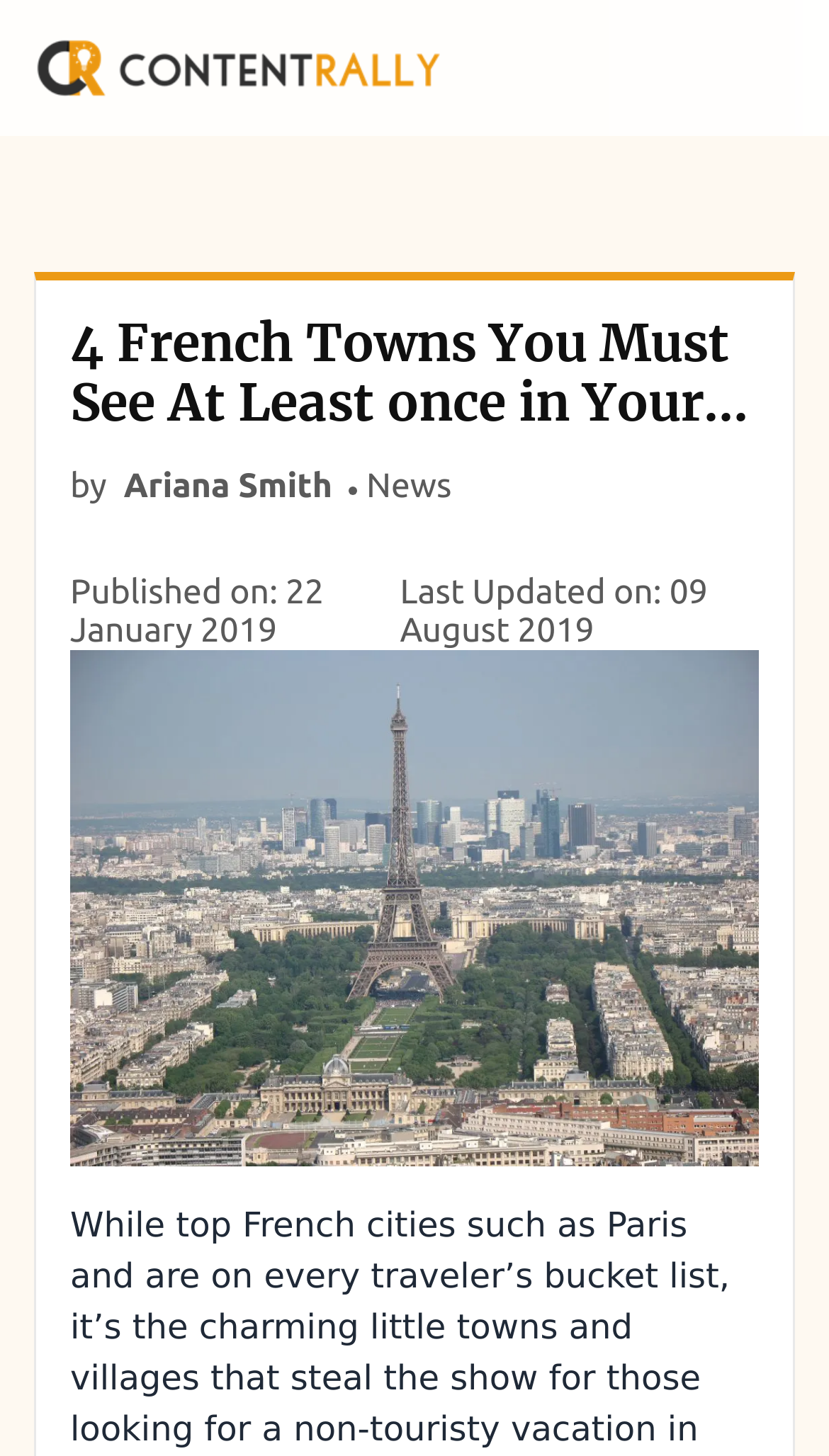What is the author of the article?
Please respond to the question with a detailed and well-explained answer.

I found the author's name by looking at the text next to the 'by' label, which is 'Ariana Smith'.